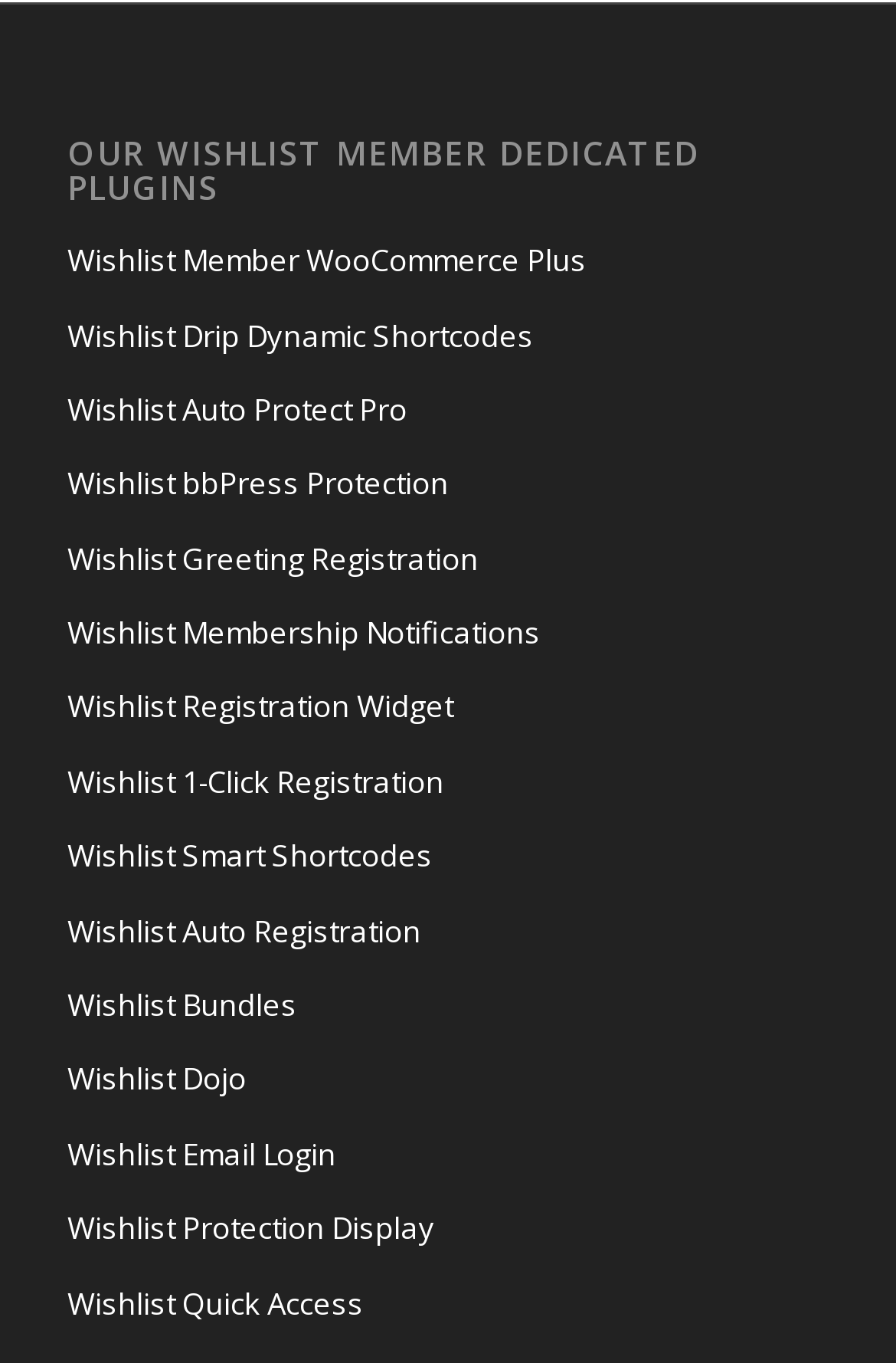Locate the bounding box coordinates of the item that should be clicked to fulfill the instruction: "Explore Wishlist Drip Dynamic Shortcodes".

[0.075, 0.22, 0.925, 0.275]